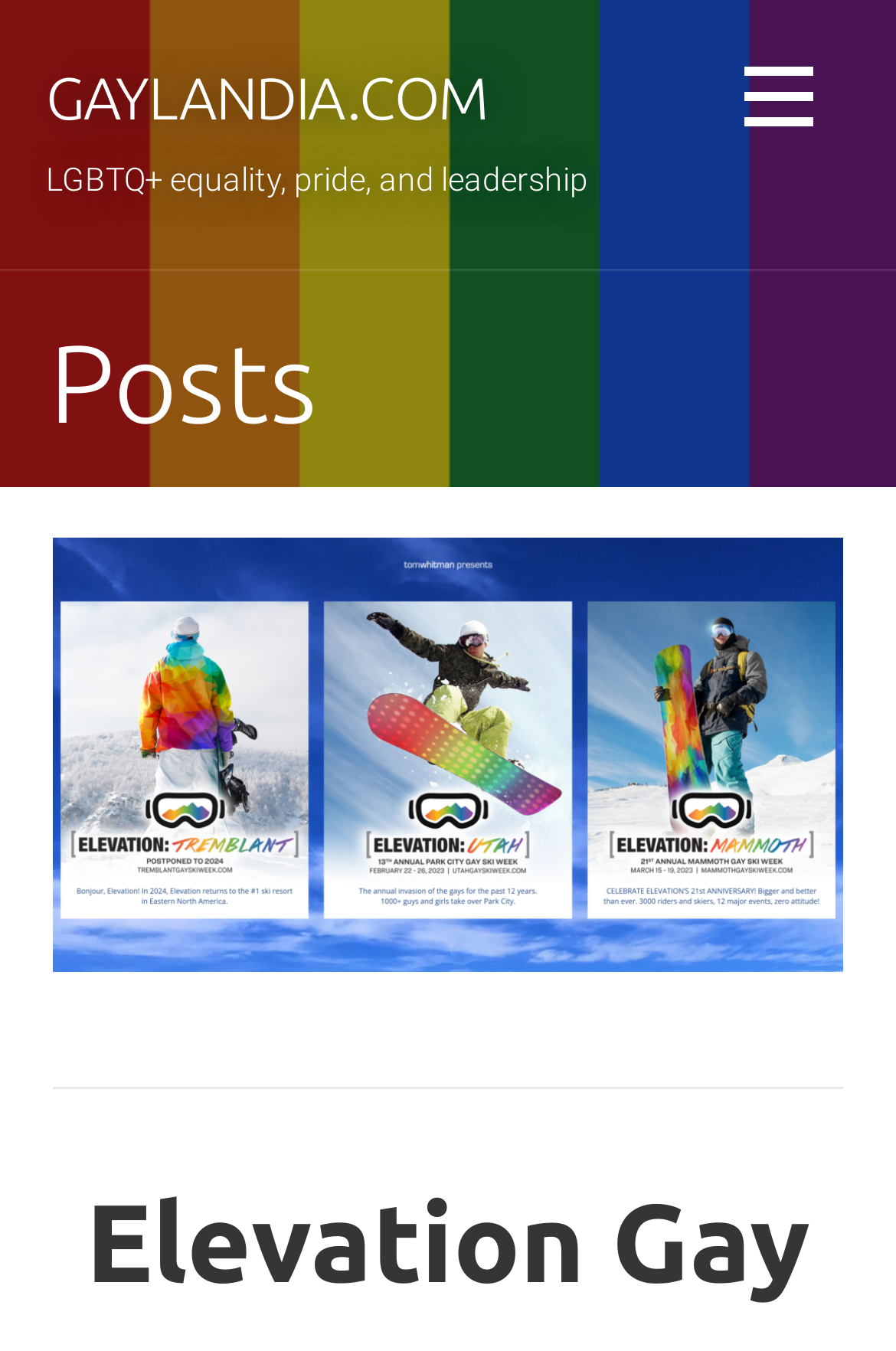Generate the text content of the main headline of the webpage.

Elevation Gay Ski Weeks